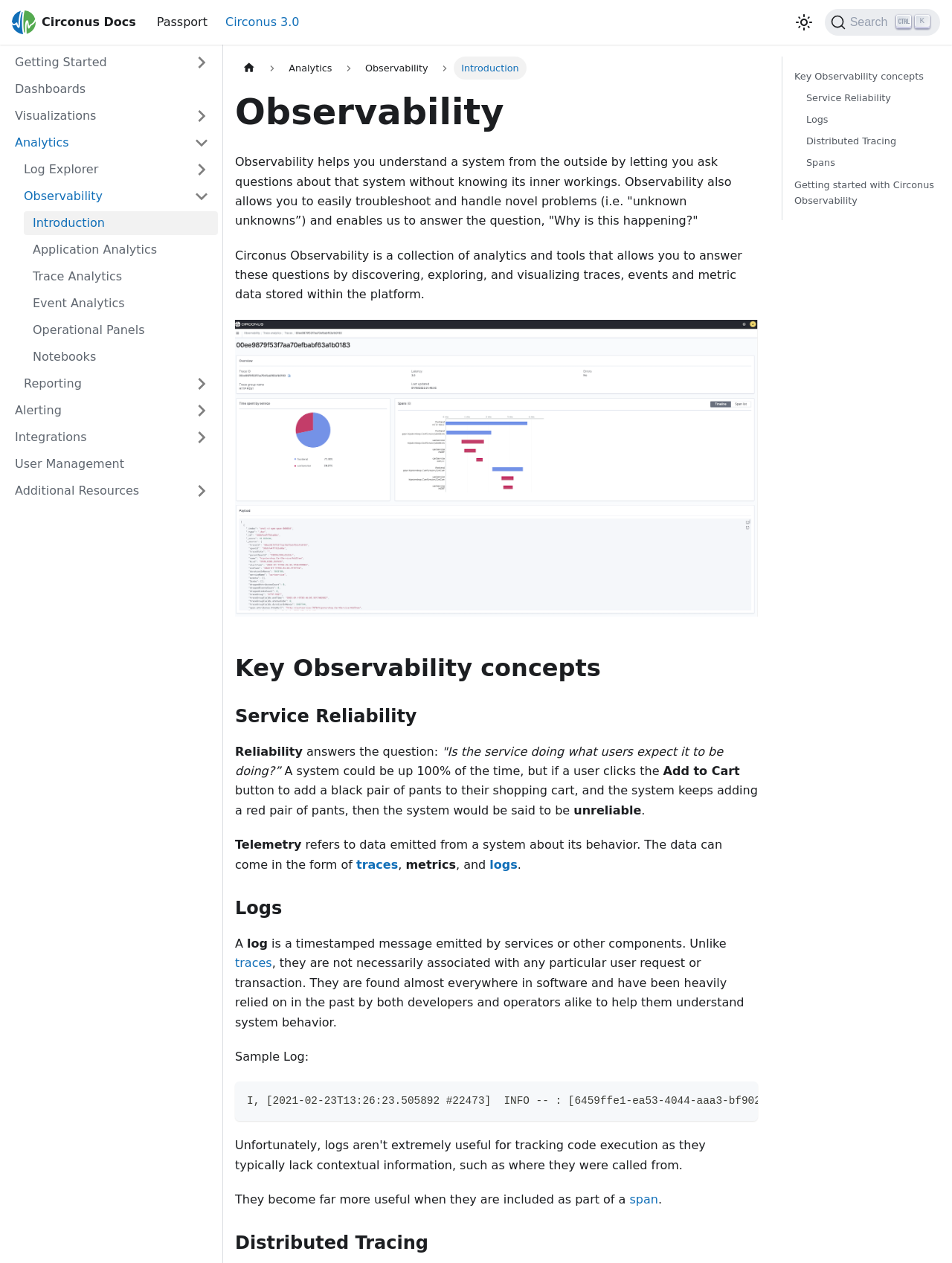Can you find the bounding box coordinates for the element that needs to be clicked to execute this instruction: "Toggle the collapsible sidebar category 'Getting Started'"? The coordinates should be given as four float numbers between 0 and 1, i.e., [left, top, right, bottom].

[0.195, 0.04, 0.229, 0.059]